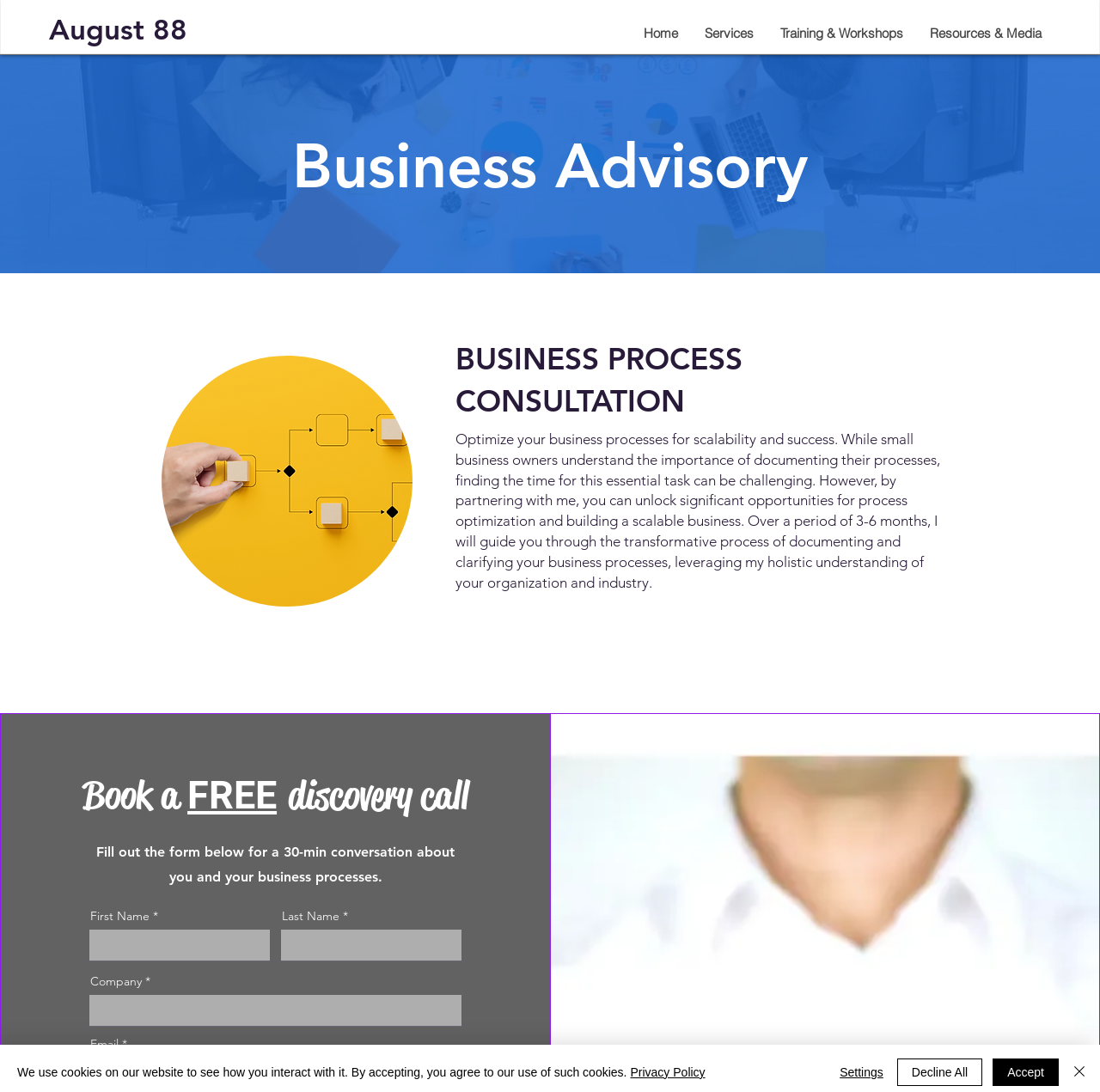Based on the visual content of the image, answer the question thoroughly: What is the main service offered?

Based on the webpage content, the main service offered is Business Process Consultation, which is mentioned in the heading 'BUSINESS PROCESS CONSULTATION' and described in the following paragraph as a process of documenting and clarifying business processes to unlock opportunities for process optimization and building a scalable business.